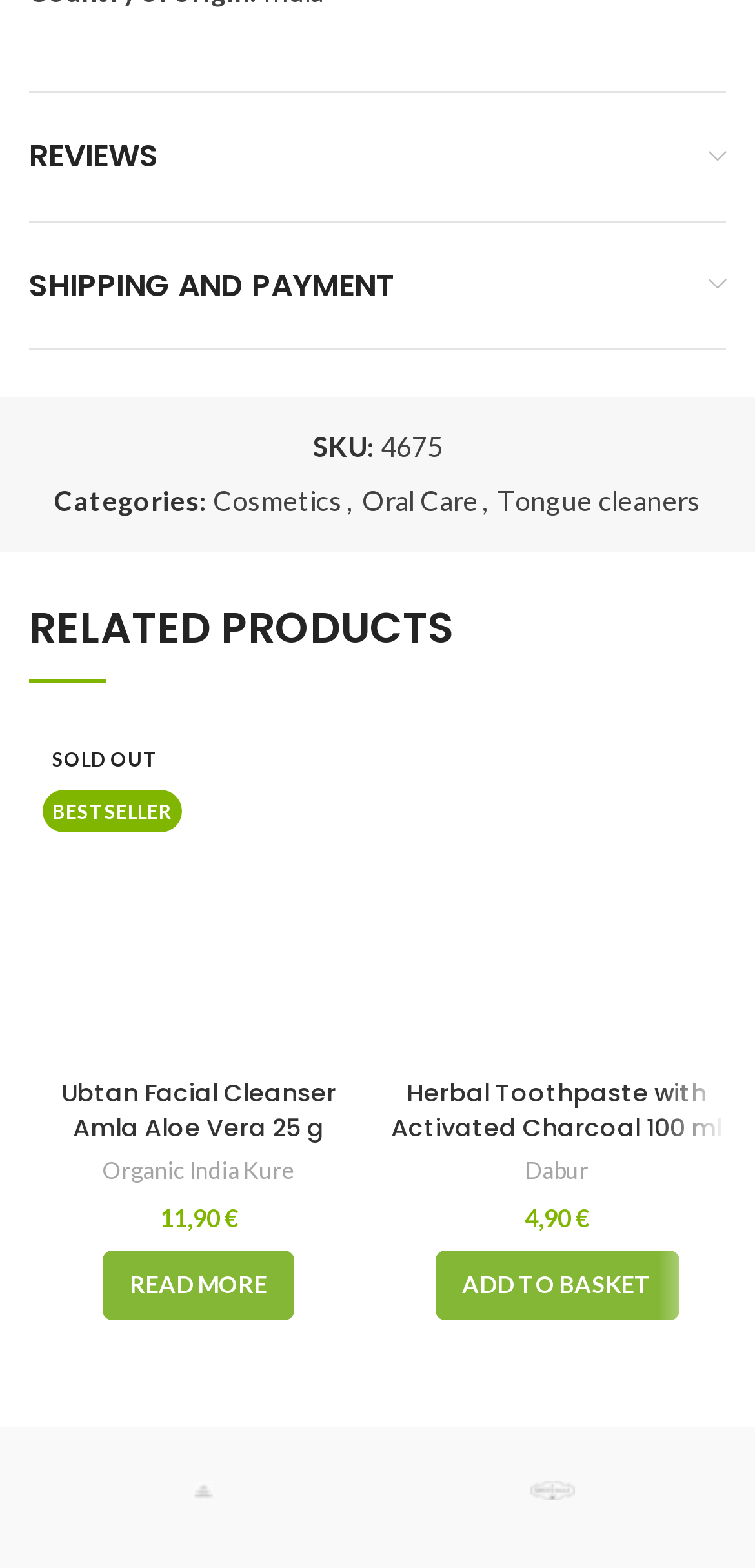How many categories are listed for the product?
Using the image as a reference, answer with just one word or a short phrase.

2